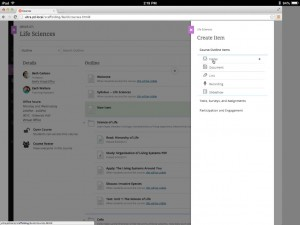Refer to the screenshot and answer the following question in detail:
What options are available for adding content?

The 'Create Item' panel on the right side of the interface provides options for adding various types of content, including links, documents, and assignments, to facilitate easy content creation and editing.